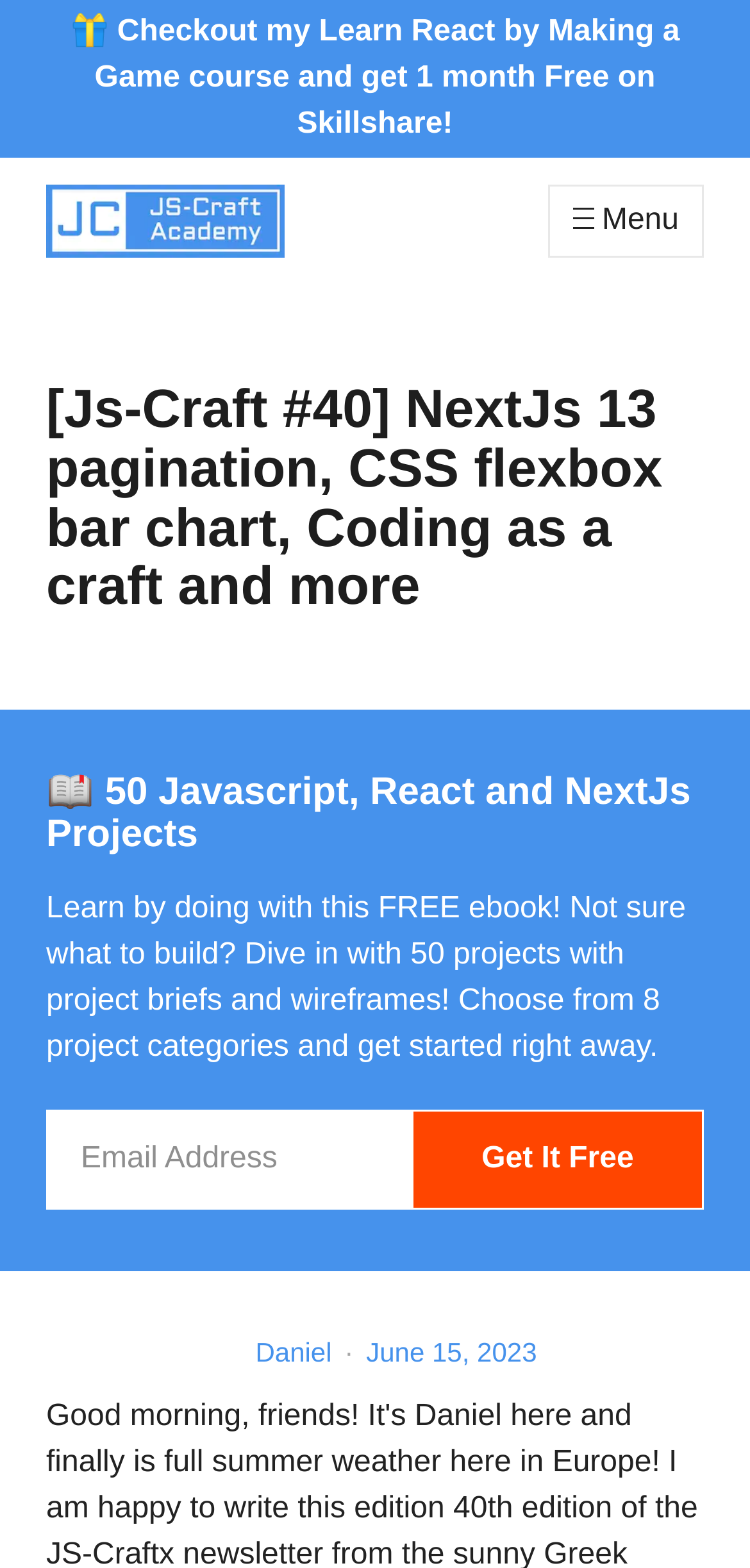Bounding box coordinates should be provided in the format (top-left x, top-left y, bottom-right x, bottom-right y) with all values between 0 and 1. Identify the bounding box for this UI element: Daniel

[0.341, 0.85, 0.442, 0.876]